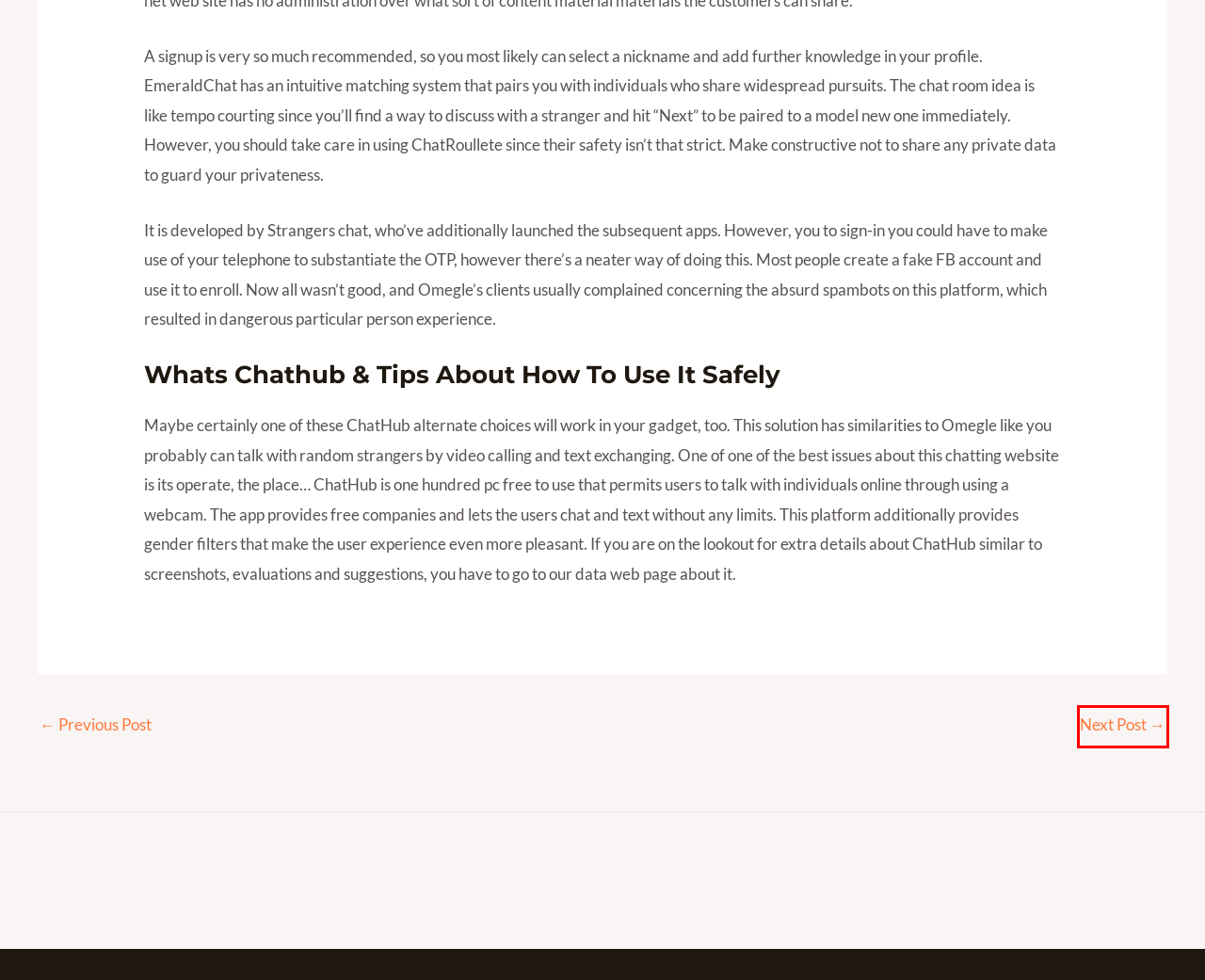Given a screenshot of a webpage with a red bounding box around an element, choose the most appropriate webpage description for the new page displayed after clicking the element within the bounding box. Here are the candidates:
A. Fcn Expertise Options – M Prime Automotive
B. Is Omegle Safe? The Means To Shield Kids On Omegle In 2022 – M Prime Automotive
C. Contact – M Prime Automotive
D. Let’s see – M Prime Automotive
E. Gallery – M Prime Automotive
F. About – M Prime Automotive
G. Materials – M Prime Automotive
H. QUALITY – M Prime Automotive

A